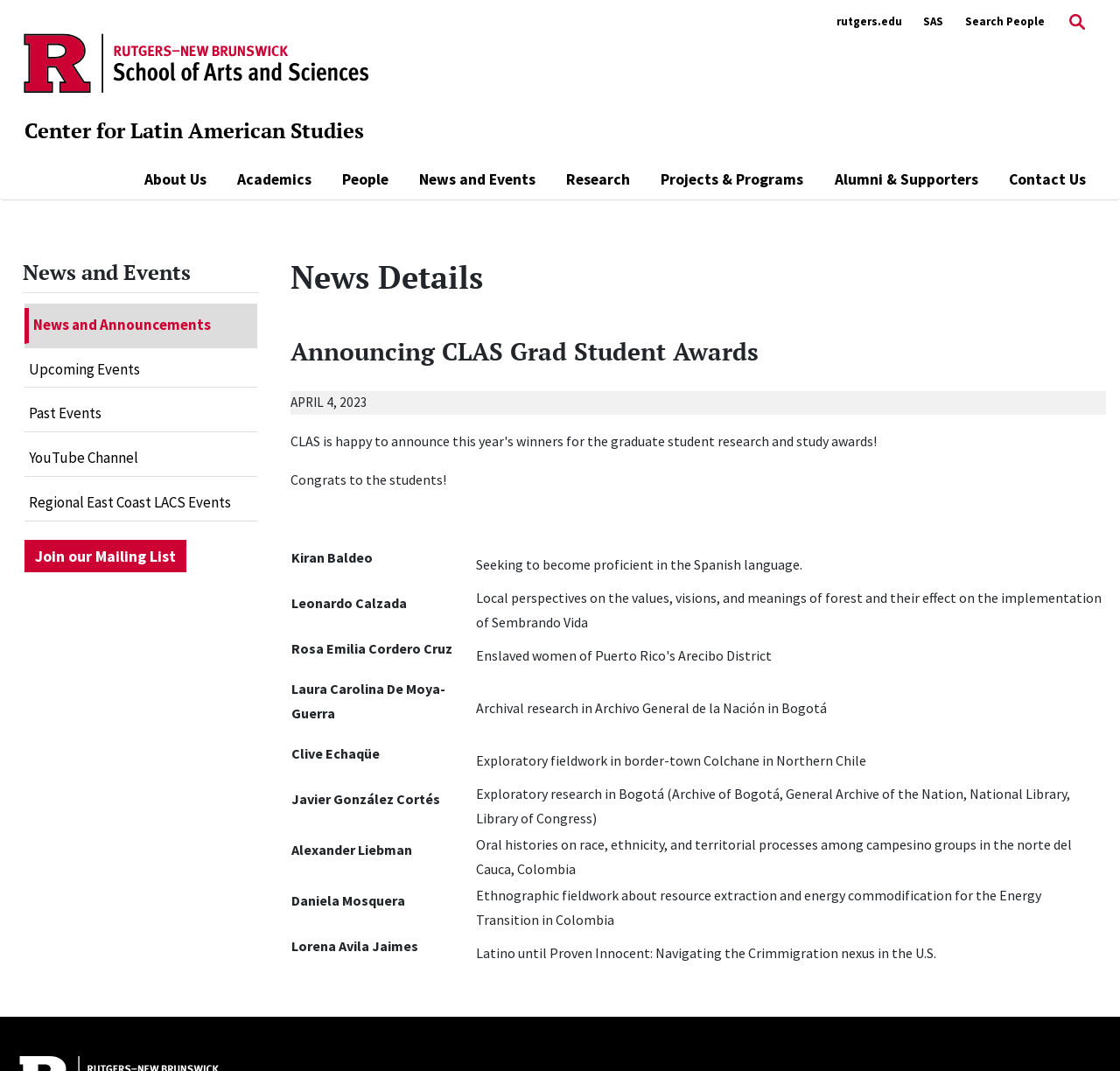Based on the description "Join our Mailing List", find the bounding box of the specified UI element.

[0.022, 0.504, 0.166, 0.534]